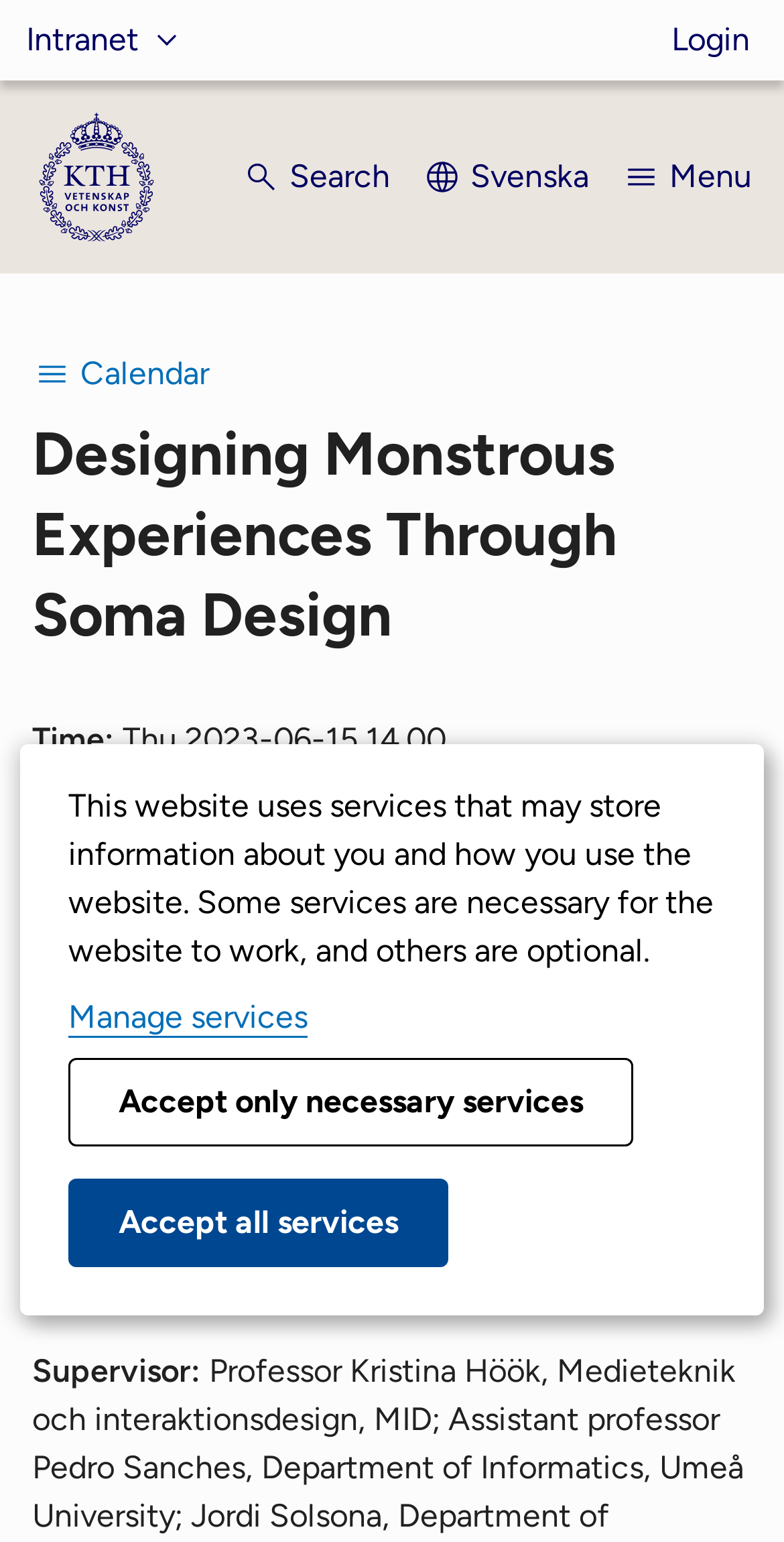Given the element description: "Svenska", predict the bounding box coordinates of this UI element. The coordinates must be four float numbers between 0 and 1, given as [left, top, right, bottom].

[0.538, 0.089, 0.751, 0.141]